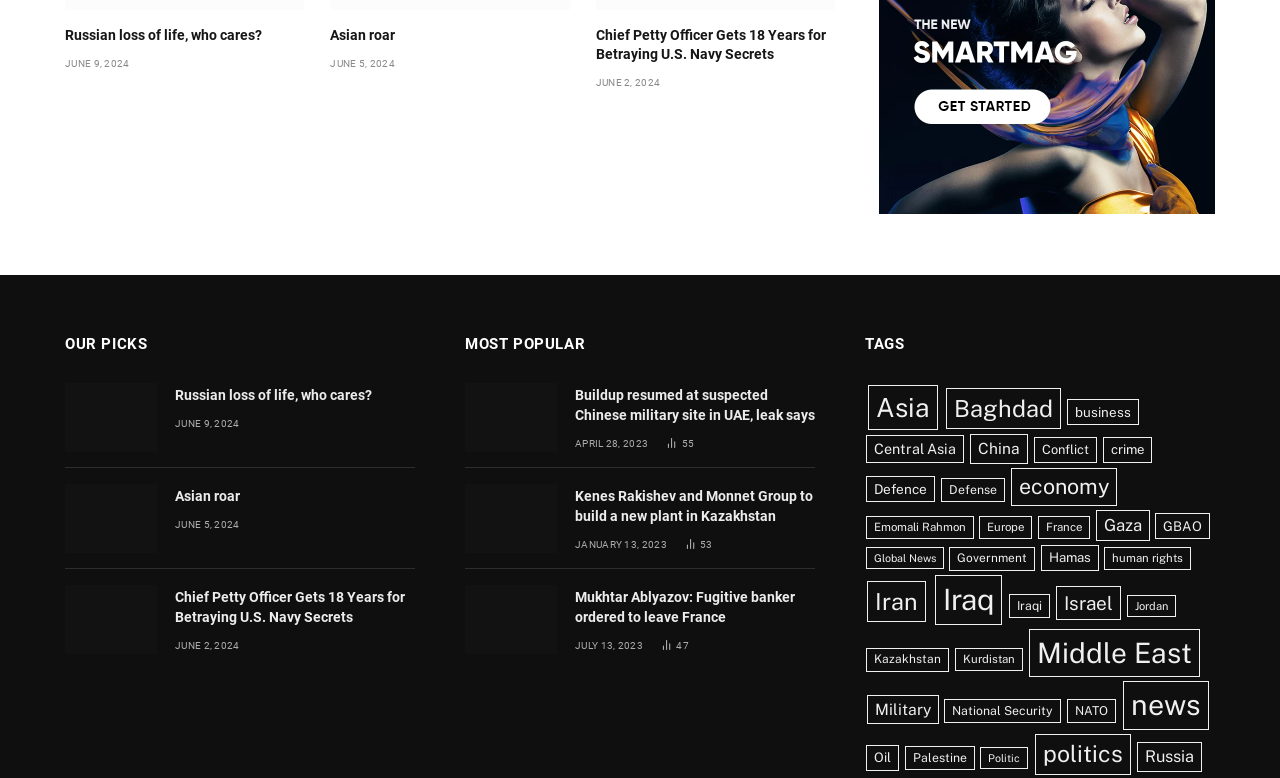Provide the bounding box coordinates of the section that needs to be clicked to accomplish the following instruction: "Explore the 'TAGS' section."

[0.676, 0.431, 0.707, 0.454]